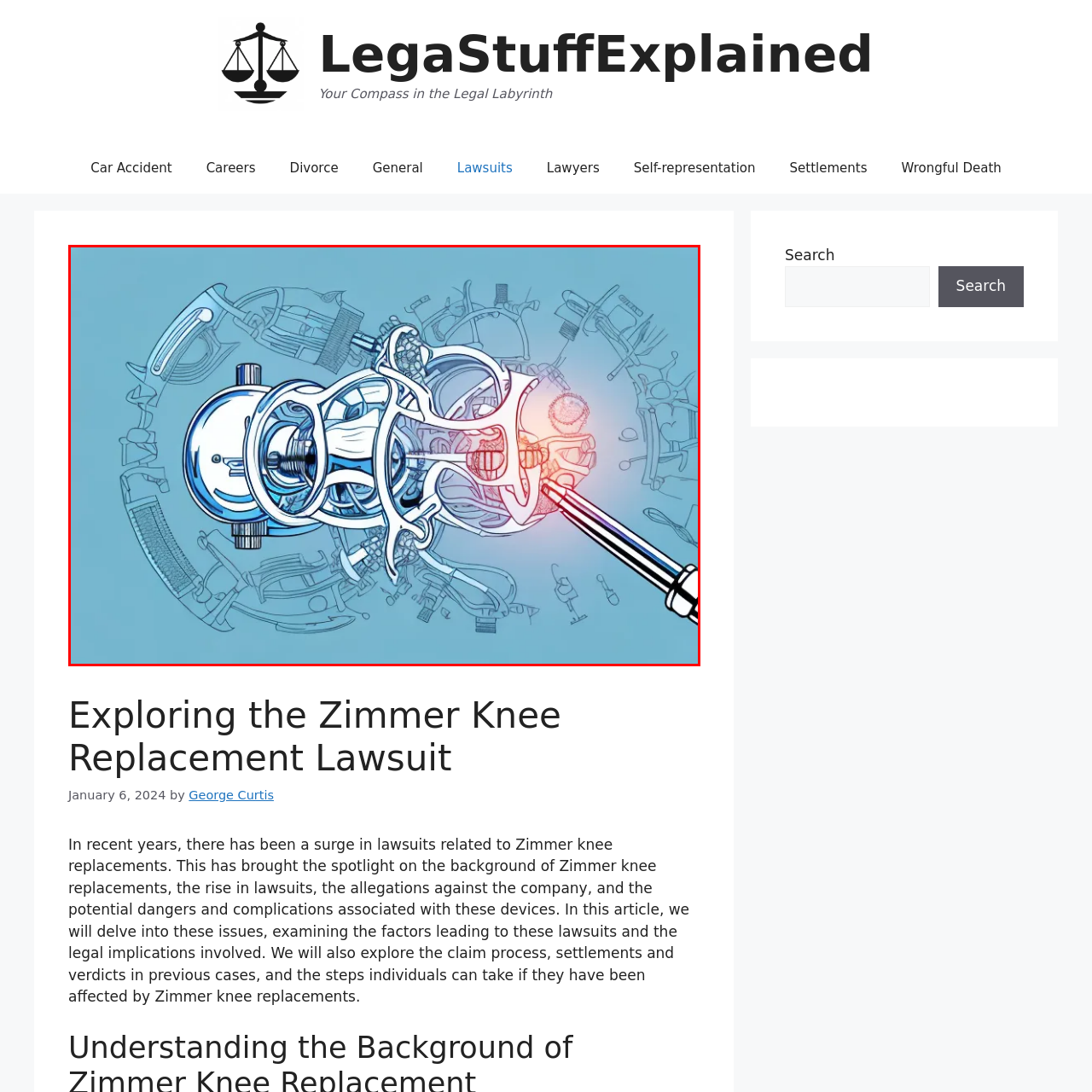What is the purpose of the illustration?
Carefully examine the image within the red bounding box and provide a comprehensive answer based on what you observe.

The illustration serves to enhance the understanding of Zimmer knee replacements, particularly in the context of the associated legal discussions highlighted in the surrounding article, by providing a detailed visual representation of the knee joint and the replacement device.